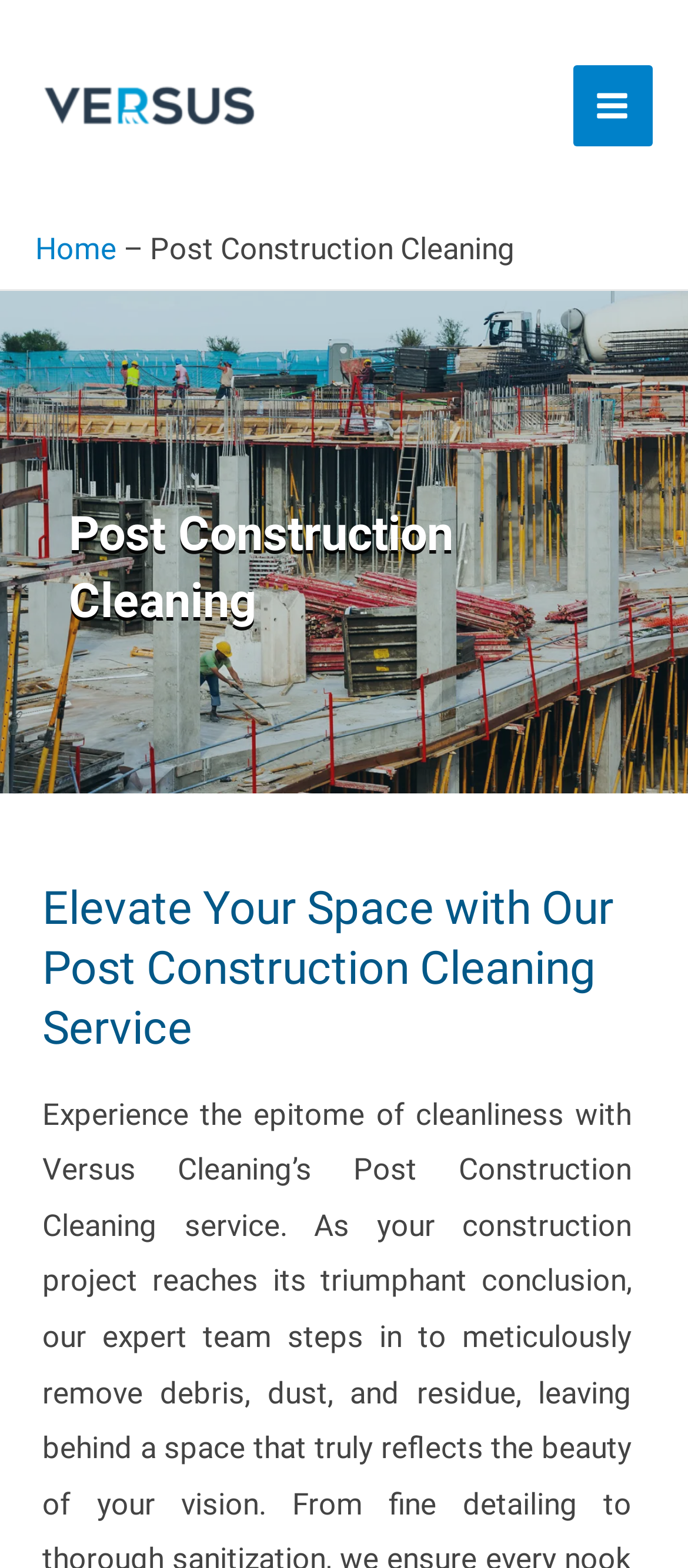What is the purpose of the service?
Examine the image closely and answer the question with as much detail as possible.

I inferred the purpose of the service by reading the breadcrumb navigation, which mentions 'Post Construction Cleaning', and also by looking at the headings on the webpage, which talk about elevating the space with post-construction cleaning service.